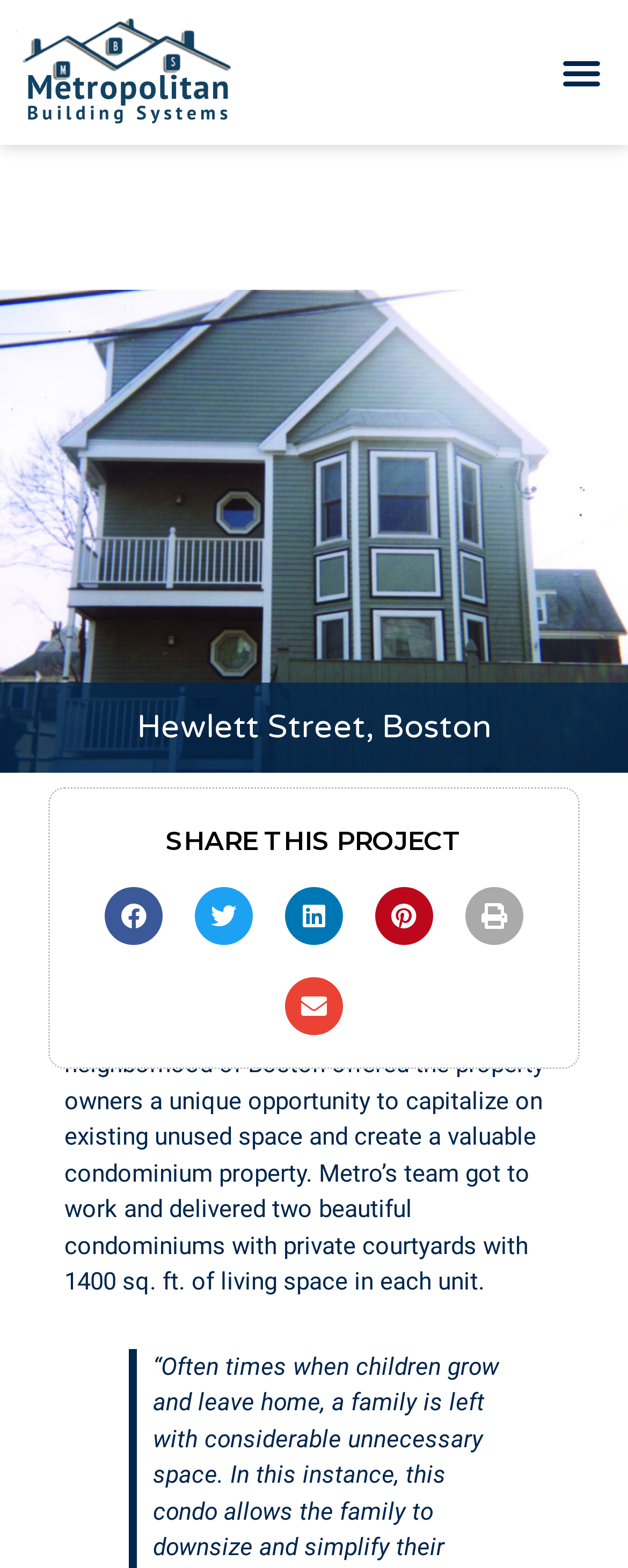What is the location of the property?
Using the image, elaborate on the answer with as much detail as possible.

I determined the location of the property by reading the heading 'Hewlett Street, Boston' at the top of the webpage, which suggests that the property is located in the Hewlett Street neighborhood of Boston.